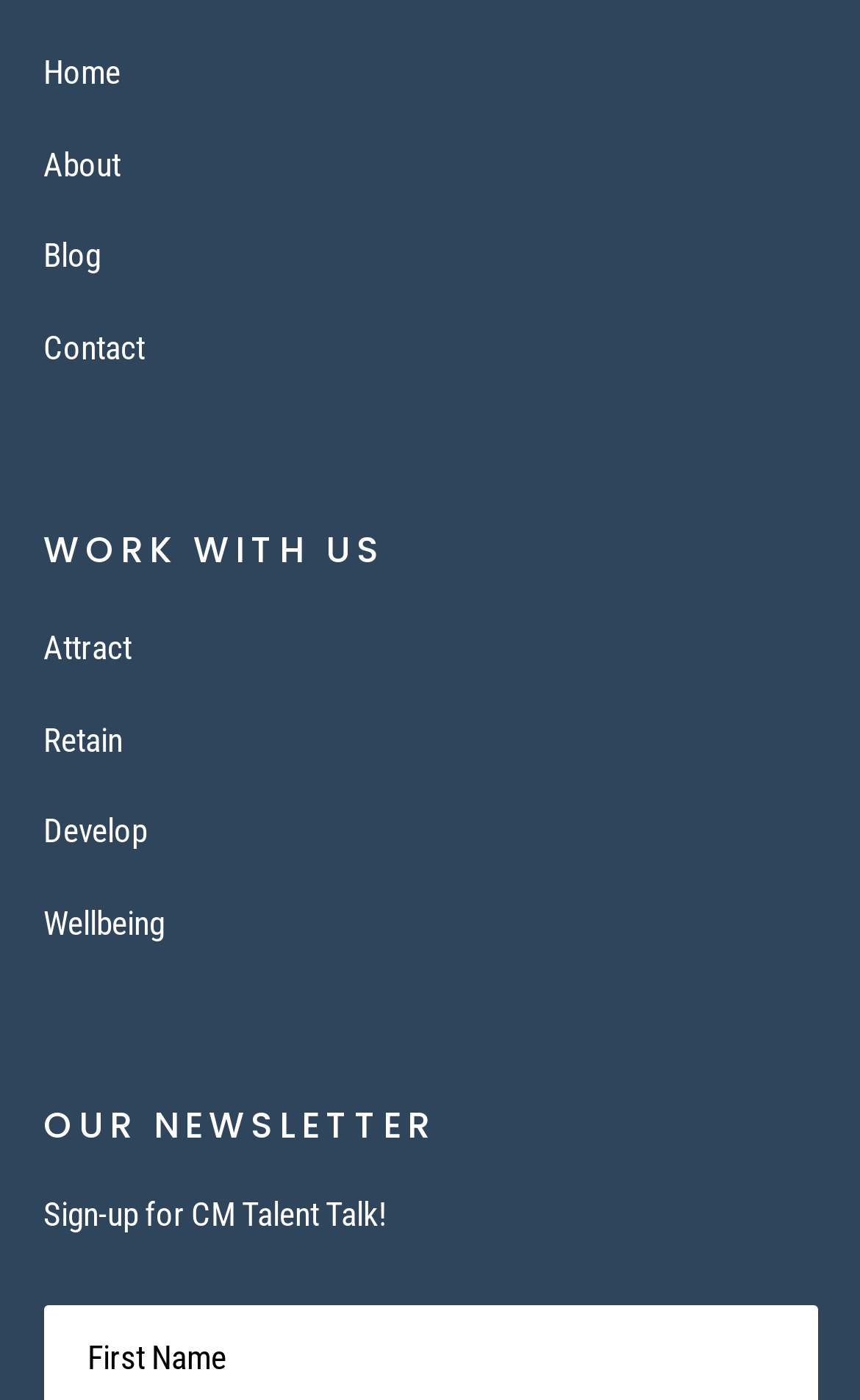Kindly determine the bounding box coordinates for the area that needs to be clicked to execute this instruction: "go to home page".

[0.05, 0.038, 0.14, 0.066]